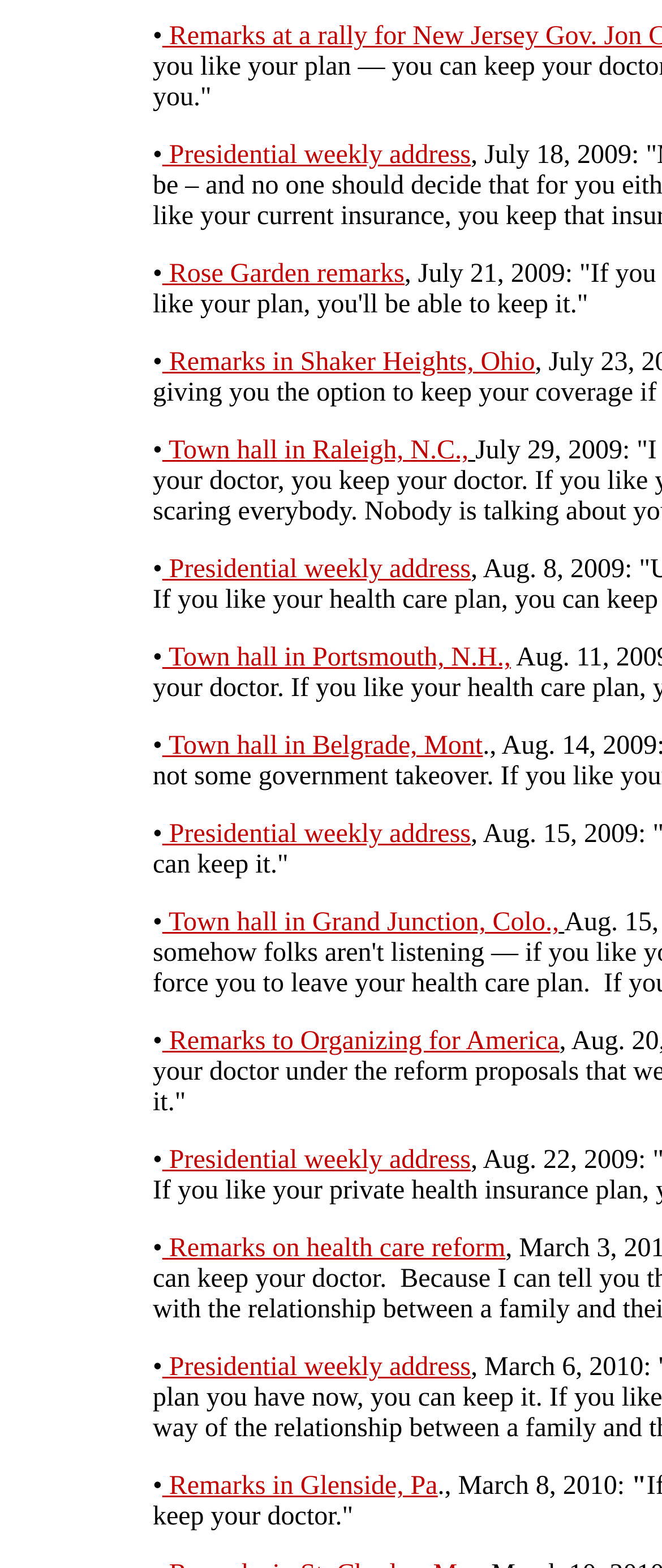Provide the bounding box coordinates of the HTML element this sentence describes: "Rates at a quick glance". The bounding box coordinates consist of four float numbers between 0 and 1, i.e., [left, top, right, bottom].

None